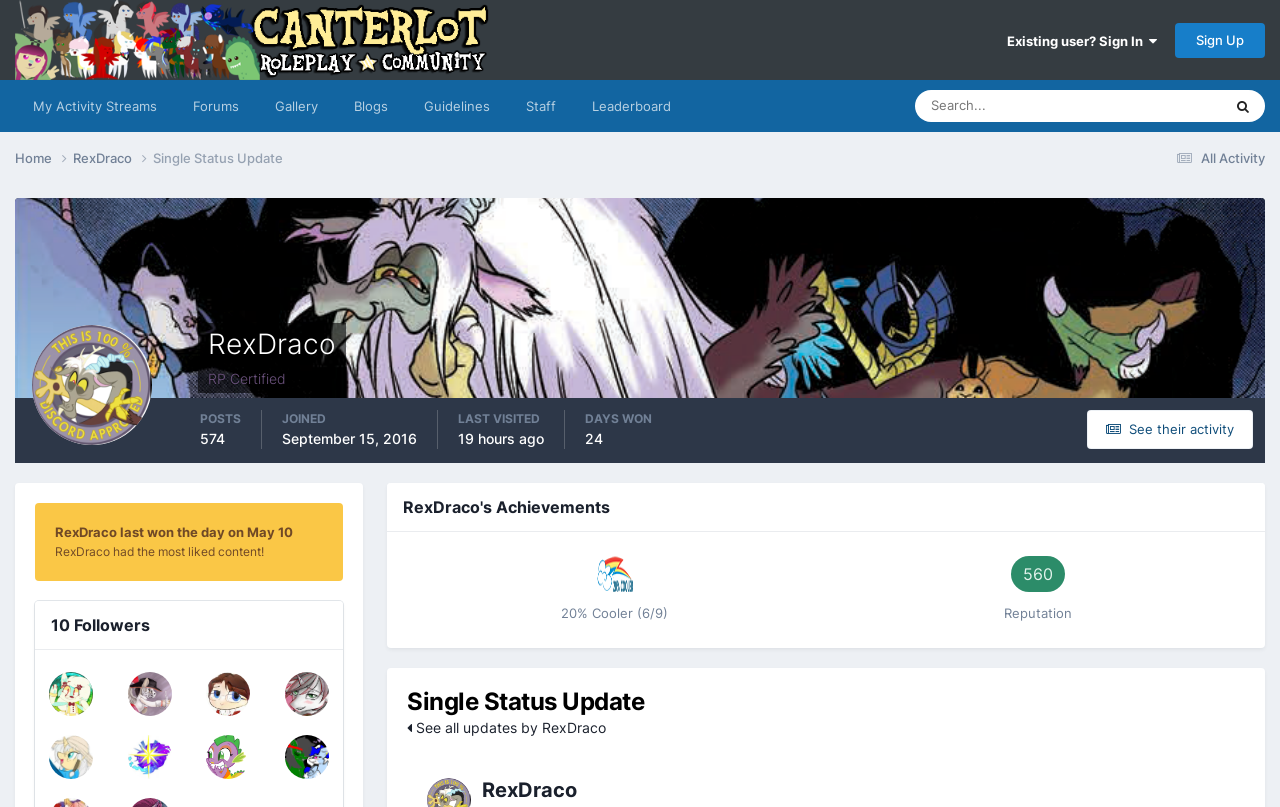Please locate the bounding box coordinates of the element that needs to be clicked to achieve the following instruction: "View RexDraco's achievements". The coordinates should be four float numbers between 0 and 1, i.e., [left, top, right, bottom].

[0.302, 0.599, 0.988, 0.66]